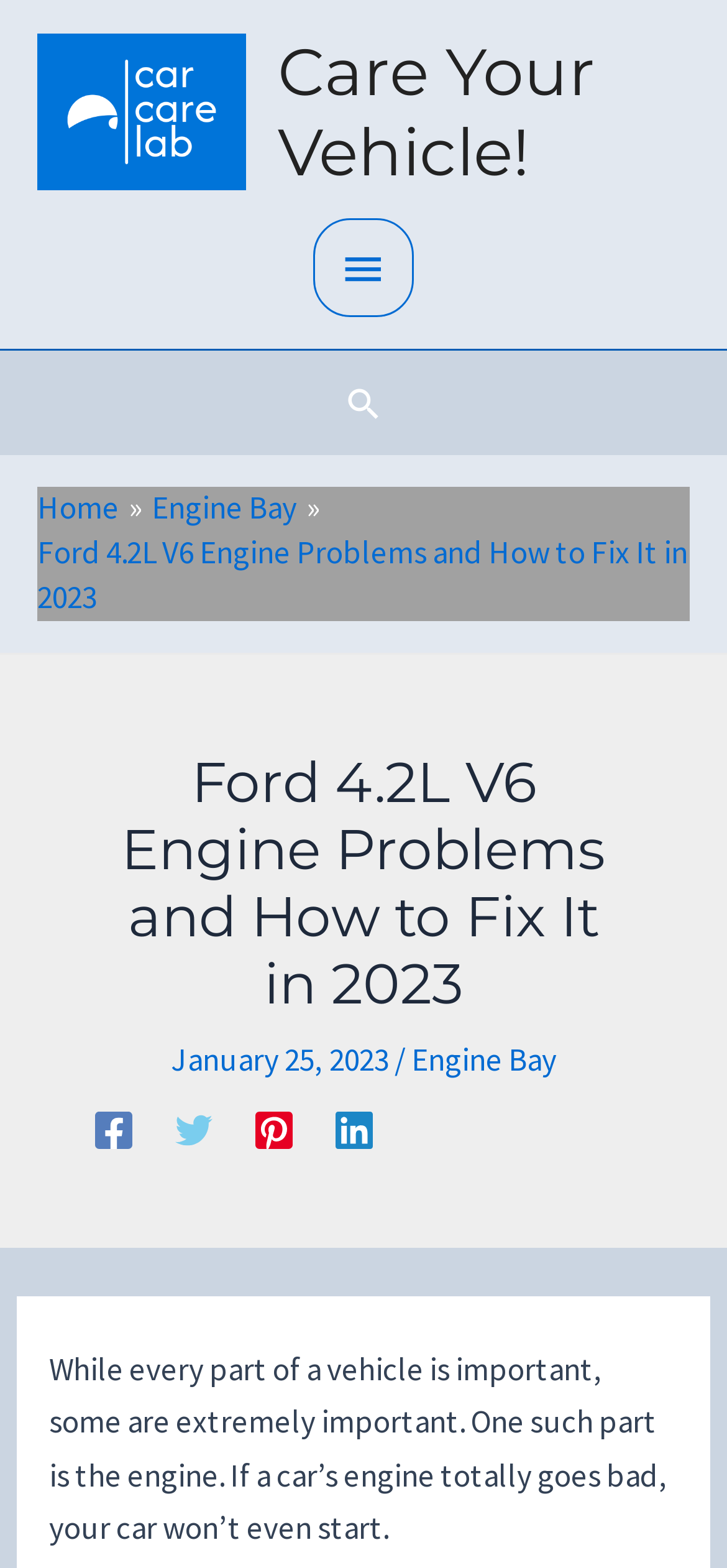Utilize the details in the image to thoroughly answer the following question: How many social media links are there?

There are four social media links, namely Facebook, Twitter, Pinterest, and Linkedin, which can be found at the bottom of the webpage, each with an icon and a link.